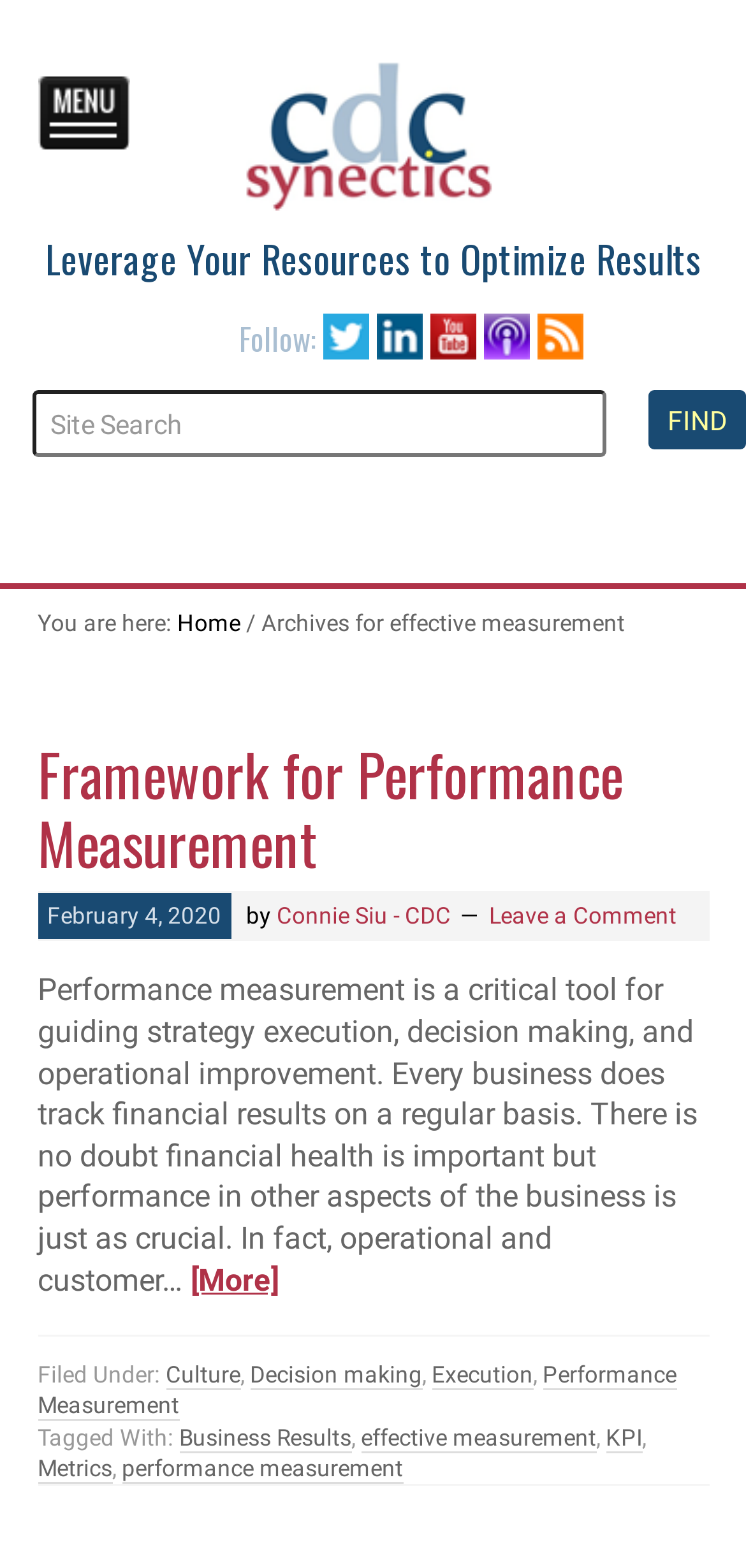What are the tags associated with the article?
Based on the image, answer the question with as much detail as possible.

I found the tags associated with the article by looking at the footer section of the webpage, where it lists the tags under 'Filed Under:' and 'Tagged With:'.